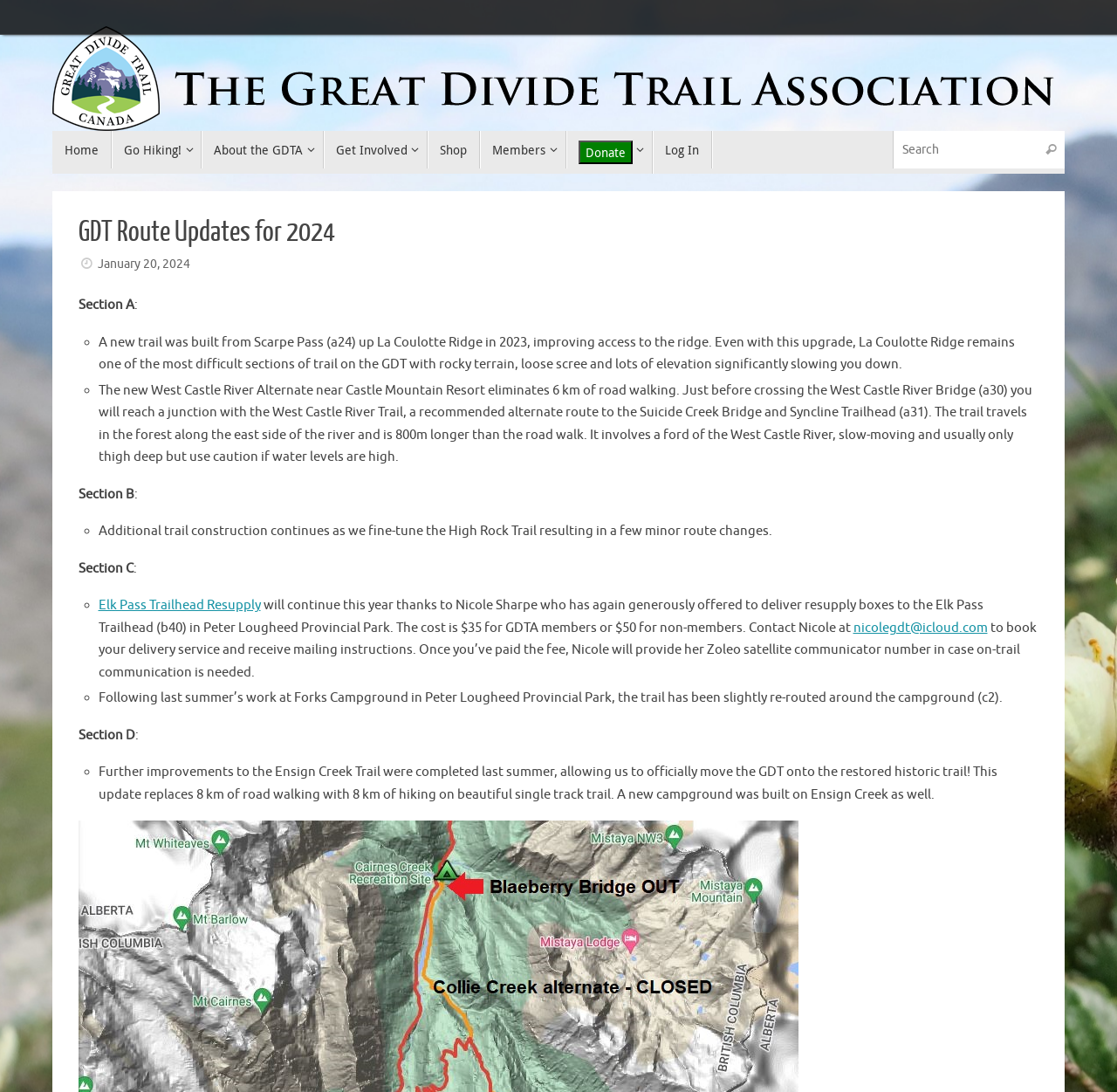Craft a detailed narrative of the webpage's structure and content.

The webpage is about the Great Divide Trail Association's route updates for 2024. At the top, there is an image of the association's logo, accompanied by a link to the organization's website. Below the logo, there is a navigation menu with links to various sections of the website, including "Home", "Go Hiking!", "About the GDTA", "Get Involved", "Shop", "Members", "Donate", and "Log In". 

To the right of the navigation menu, there is a search bar with a search button. 

The main content of the webpage is divided into sections labeled "A", "B", "C", and "D", each with a brief description and a list of updates related to the trail. Section "A" discusses improvements to the La Coulotte Ridge trail, including a new trail built in 2023 and a warning about the challenging terrain. It also mentions an alternate route near Castle Mountain Resort that eliminates 6 km of road walking.

Section "B" mentions additional trail construction and minor route changes to the High Rock Trail. Section "C" discusses the continuation of a resupply service at the Elk Pass Trailhead, where hikers can have their resupply boxes delivered for a fee. It also mentions a re-routing of the trail around Forks Campground in Peter Lougheed Provincial Park.

Section "D" describes further improvements to the Ensign Creek Trail, including the completion of restoration work on the historic trail and the construction of a new campground. Throughout the sections, there are links to specific trailheads, email addresses, and other relevant information.